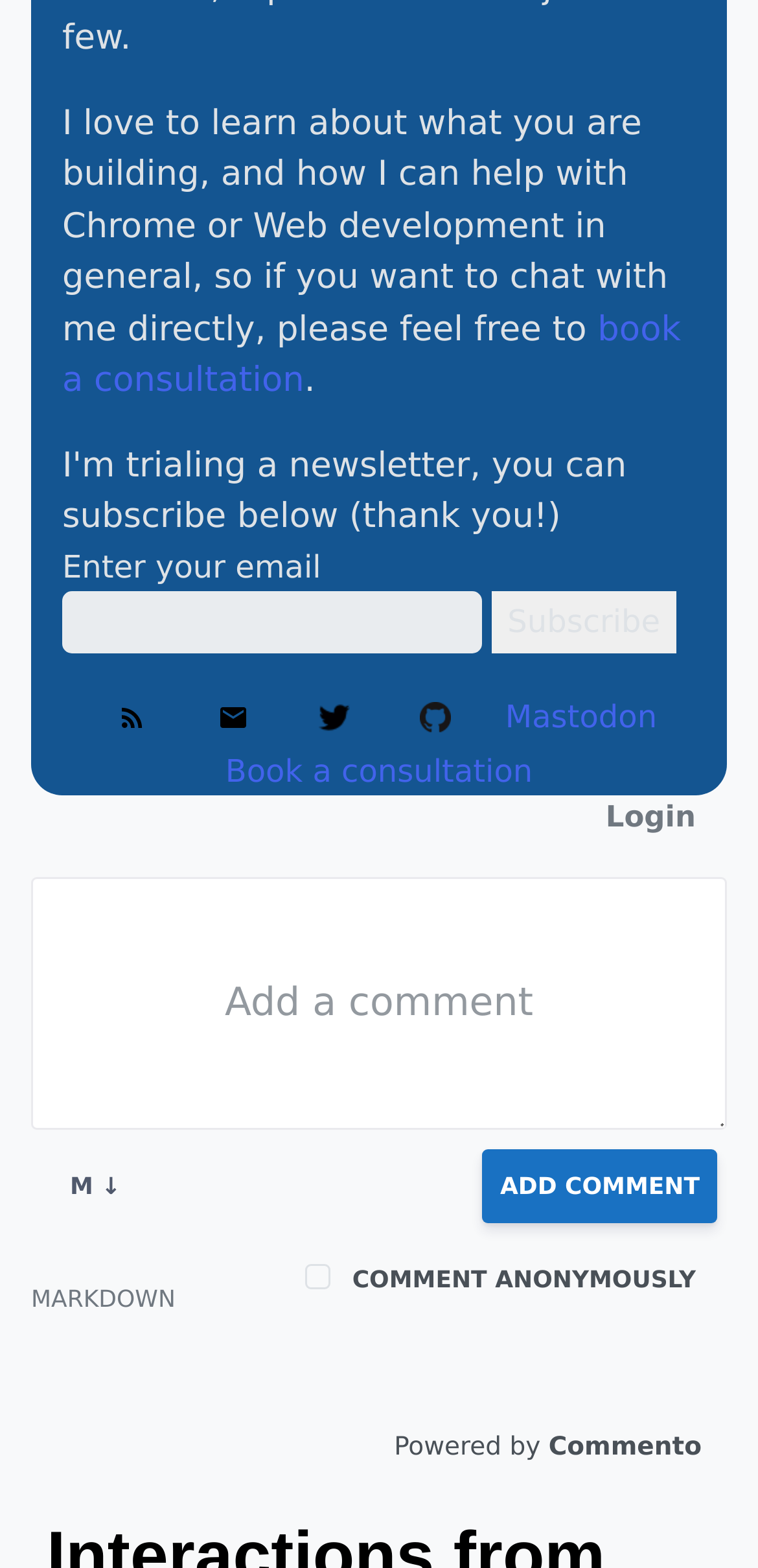Extract the bounding box coordinates of the UI element described by: "M ↓ Markdown". The coordinates should include four float numbers ranging from 0 to 1, e.g., [left, top, right, bottom].

[0.041, 0.743, 0.242, 0.843]